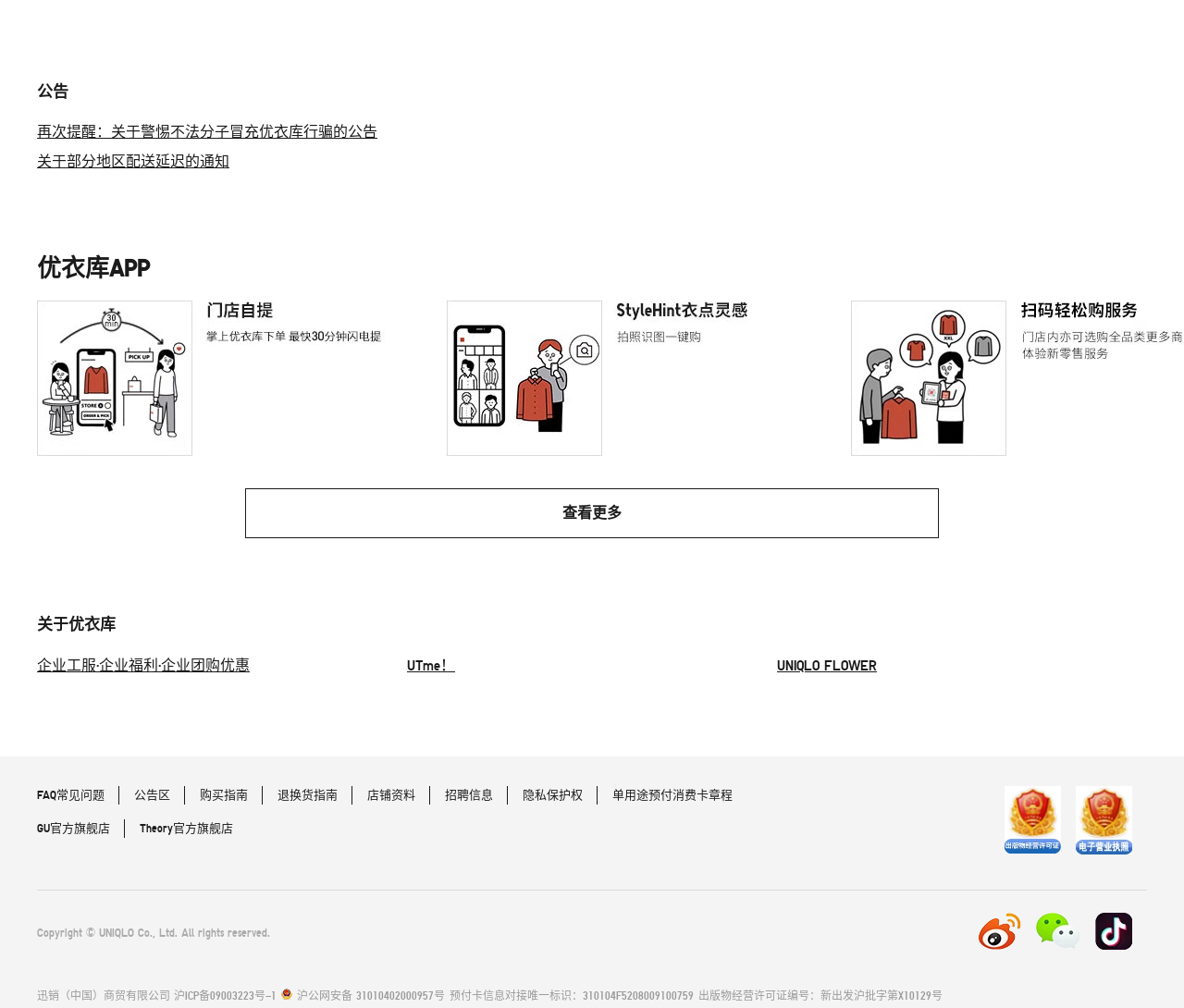What is the category of the link '企业工服·企业福利·企业团购优惠'?
Based on the image, respond with a single word or phrase.

Corporate services